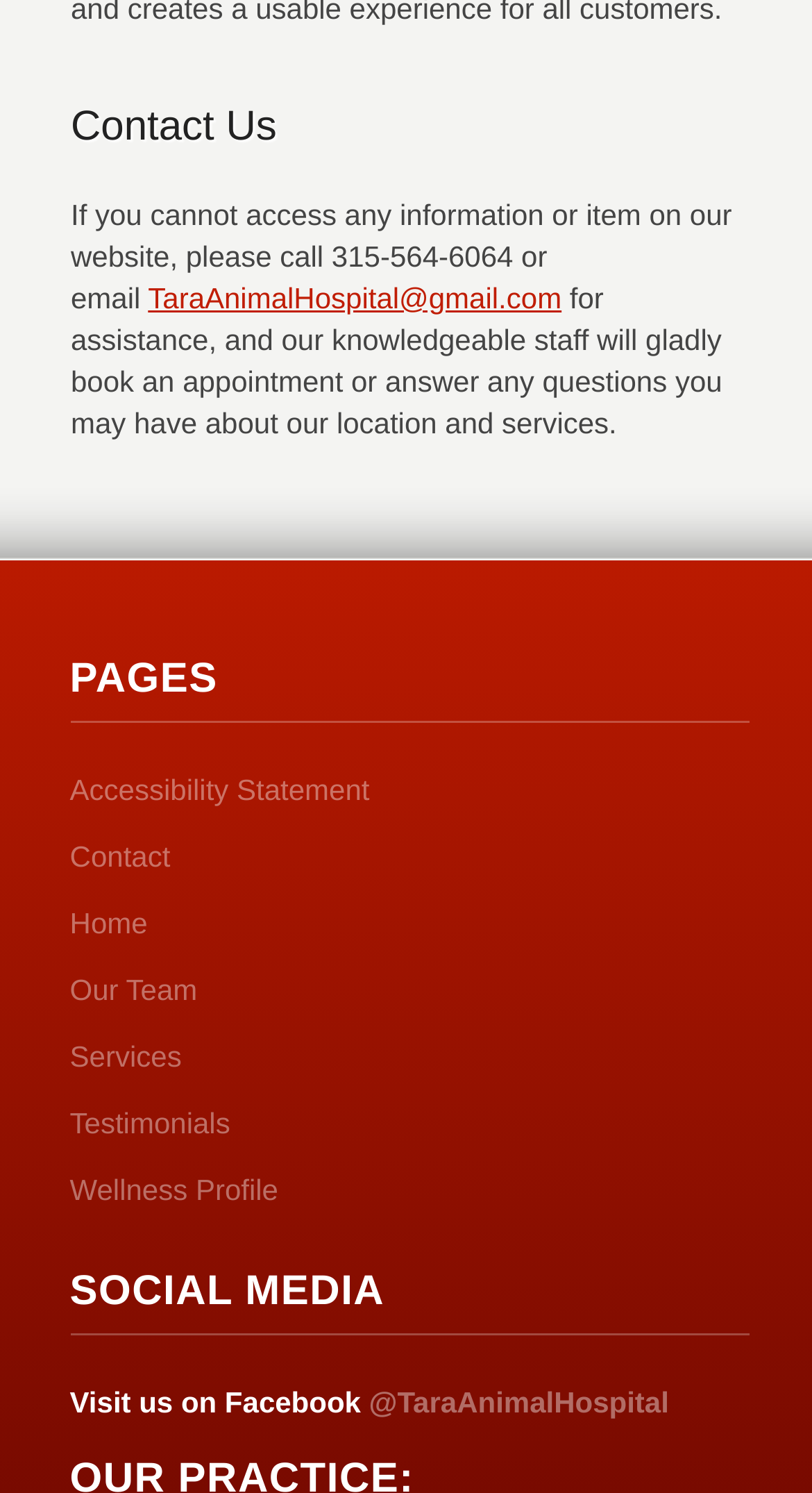Answer this question in one word or a short phrase: What is the phone number for assistance?

315-564-6064